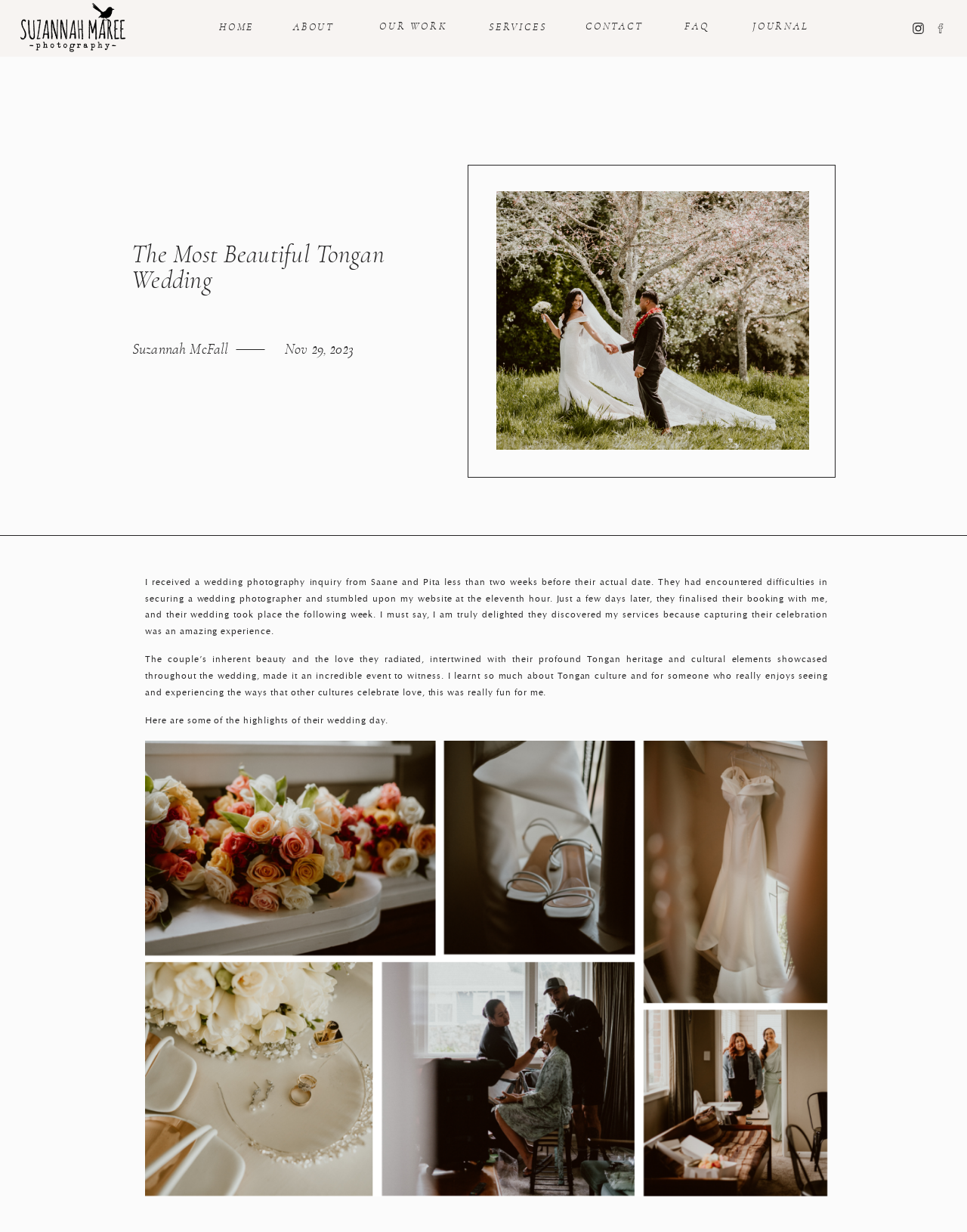Identify the bounding box coordinates for the UI element described as: "parent_node: FAQ". The coordinates should be provided as four floats between 0 and 1: [left, top, right, bottom].

[0.942, 0.013, 0.957, 0.033]